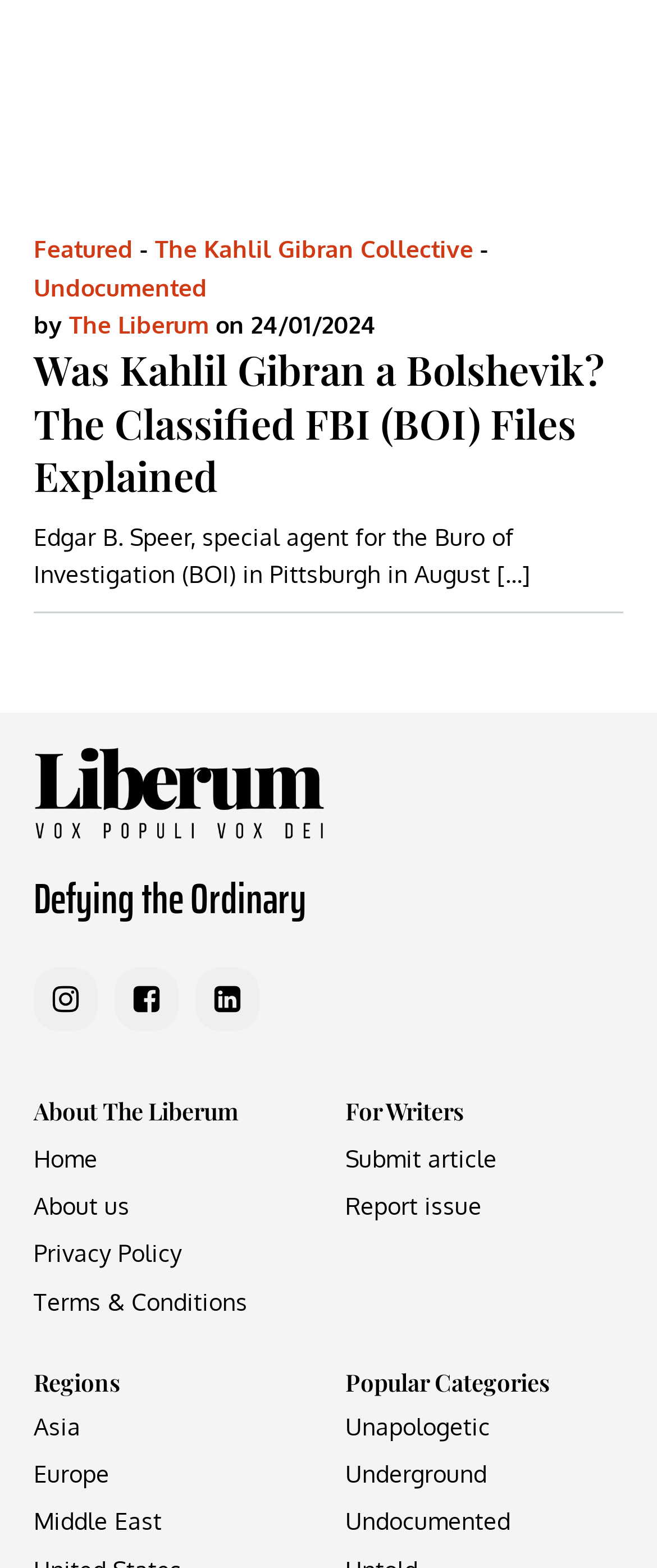Please indicate the bounding box coordinates of the element's region to be clicked to achieve the instruction: "Read the article 'Was Kahlil Gibran a Bolshevik? The Classified FBI (BOI) Files Explained'". Provide the coordinates as four float numbers between 0 and 1, i.e., [left, top, right, bottom].

[0.051, 0.22, 0.923, 0.32]